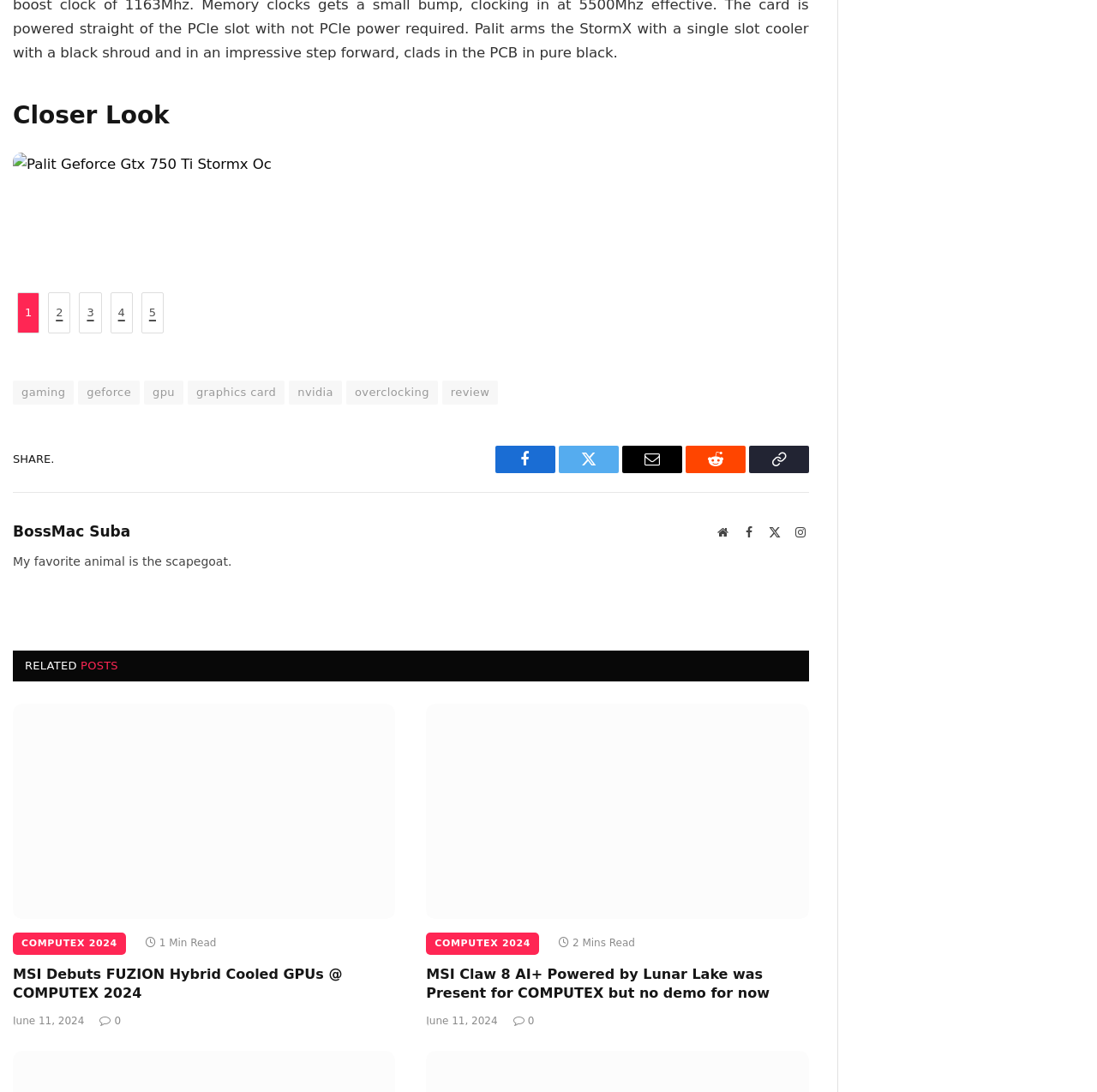Provide a one-word or brief phrase answer to the question:
What is the date of the second article?

June 11, 2024